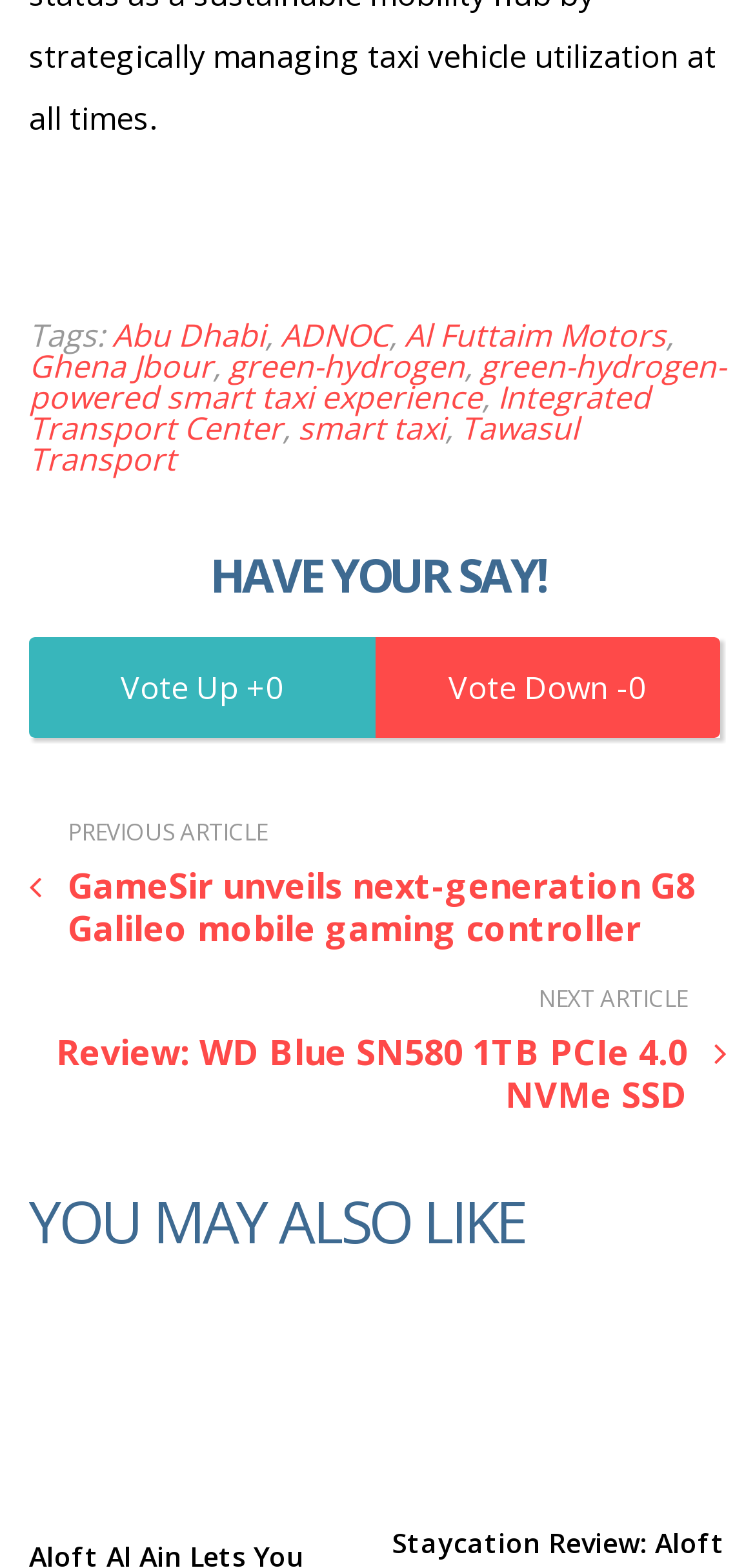Kindly determine the bounding box coordinates for the clickable area to achieve the given instruction: "Click on the link to Abu Dhabi".

[0.149, 0.2, 0.351, 0.227]